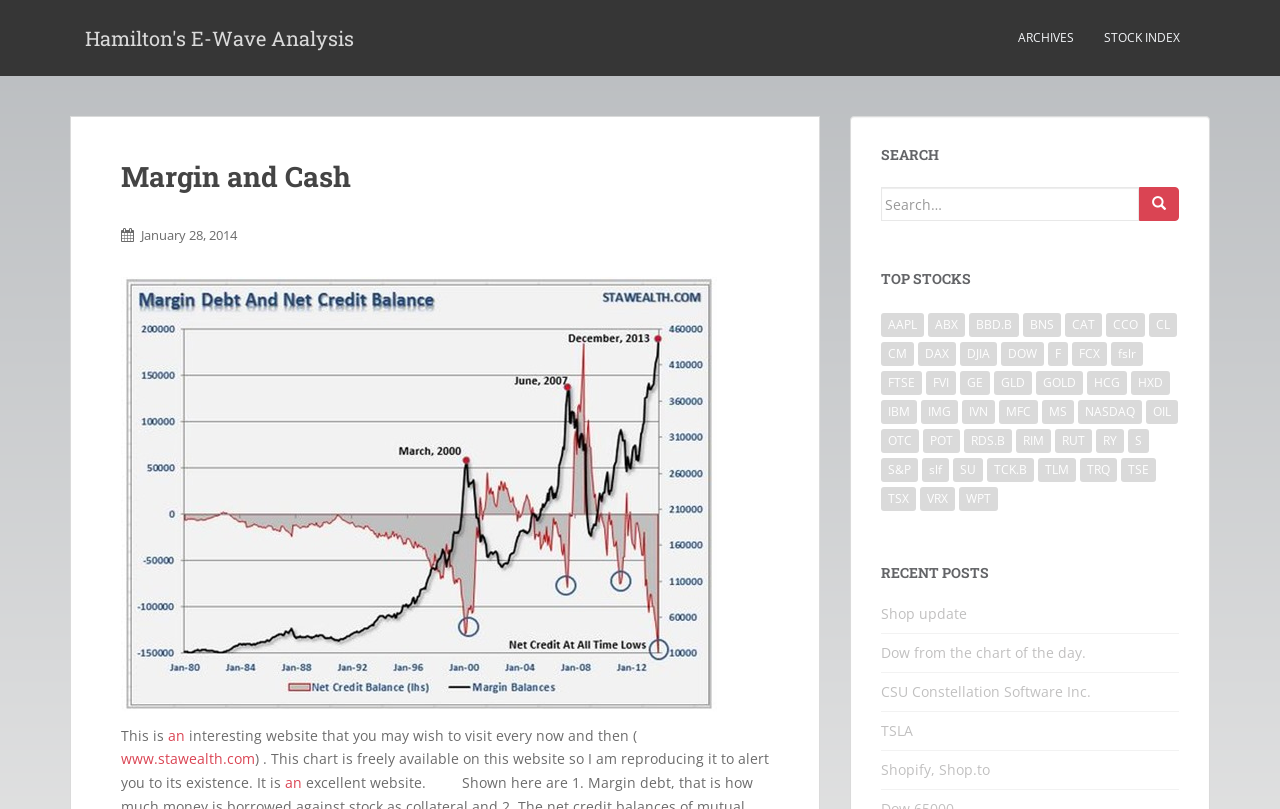Please provide a one-word or phrase answer to the question: 
What is the name of the website?

STA WEALTH